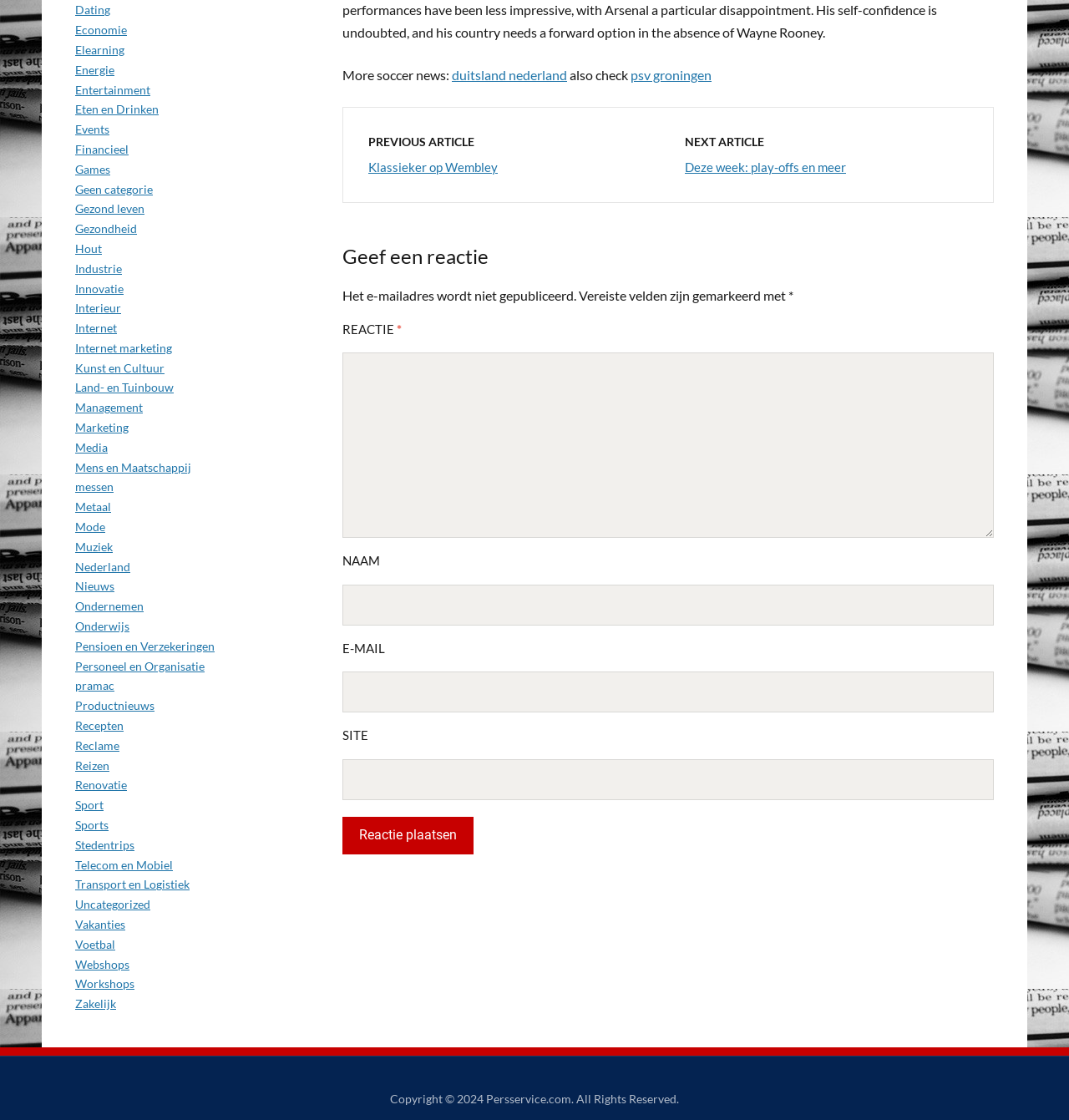Locate the bounding box coordinates of the clickable region necessary to complete the following instruction: "Click on the 'Deze week: play-offs en meer' link". Provide the coordinates in the format of four float numbers between 0 and 1, i.e., [left, top, right, bottom].

[0.641, 0.142, 0.791, 0.156]